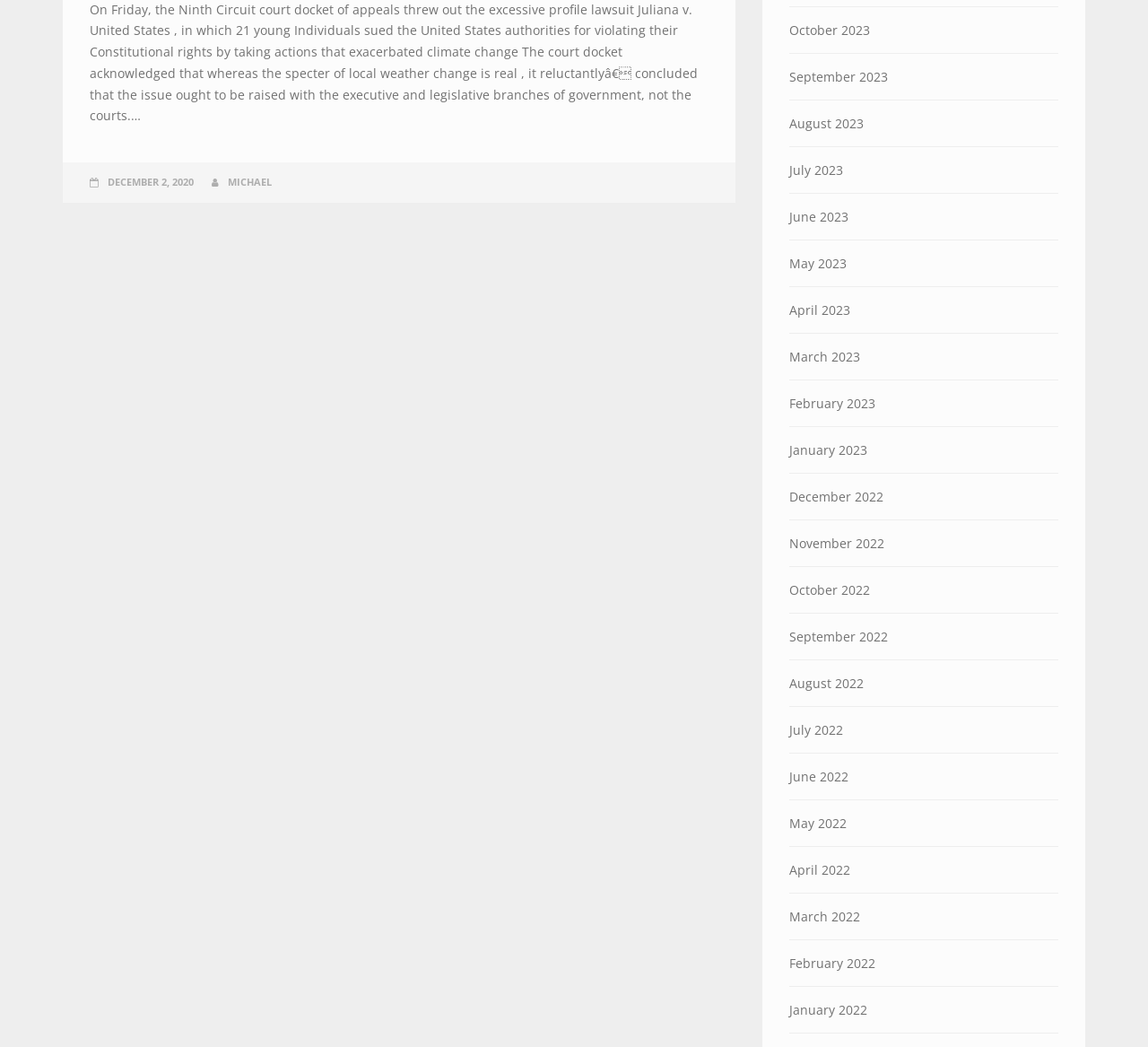Pinpoint the bounding box coordinates of the element that must be clicked to accomplish the following instruction: "Read article by Michael". The coordinates should be in the format of four float numbers between 0 and 1, i.e., [left, top, right, bottom].

[0.198, 0.168, 0.237, 0.18]